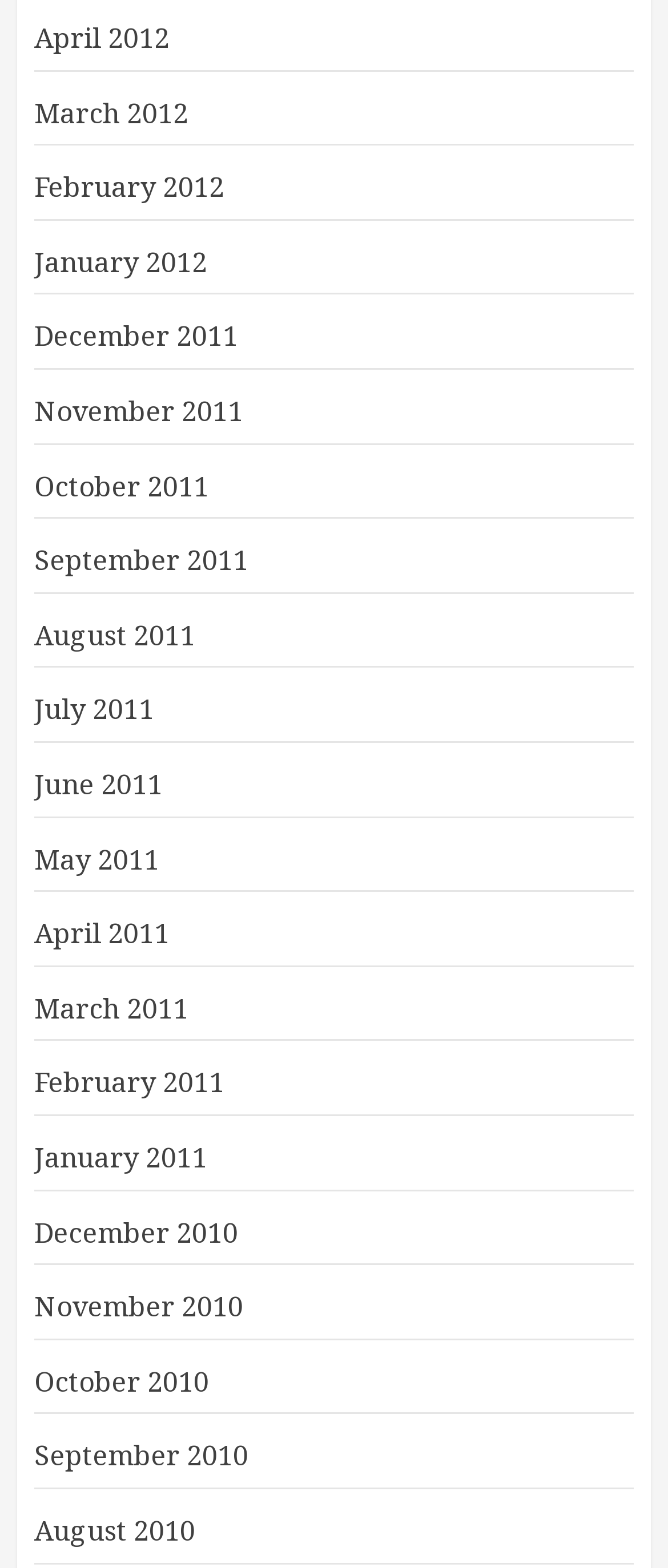Locate the bounding box coordinates of the item that should be clicked to fulfill the instruction: "view August 2010".

[0.051, 0.964, 0.292, 0.989]